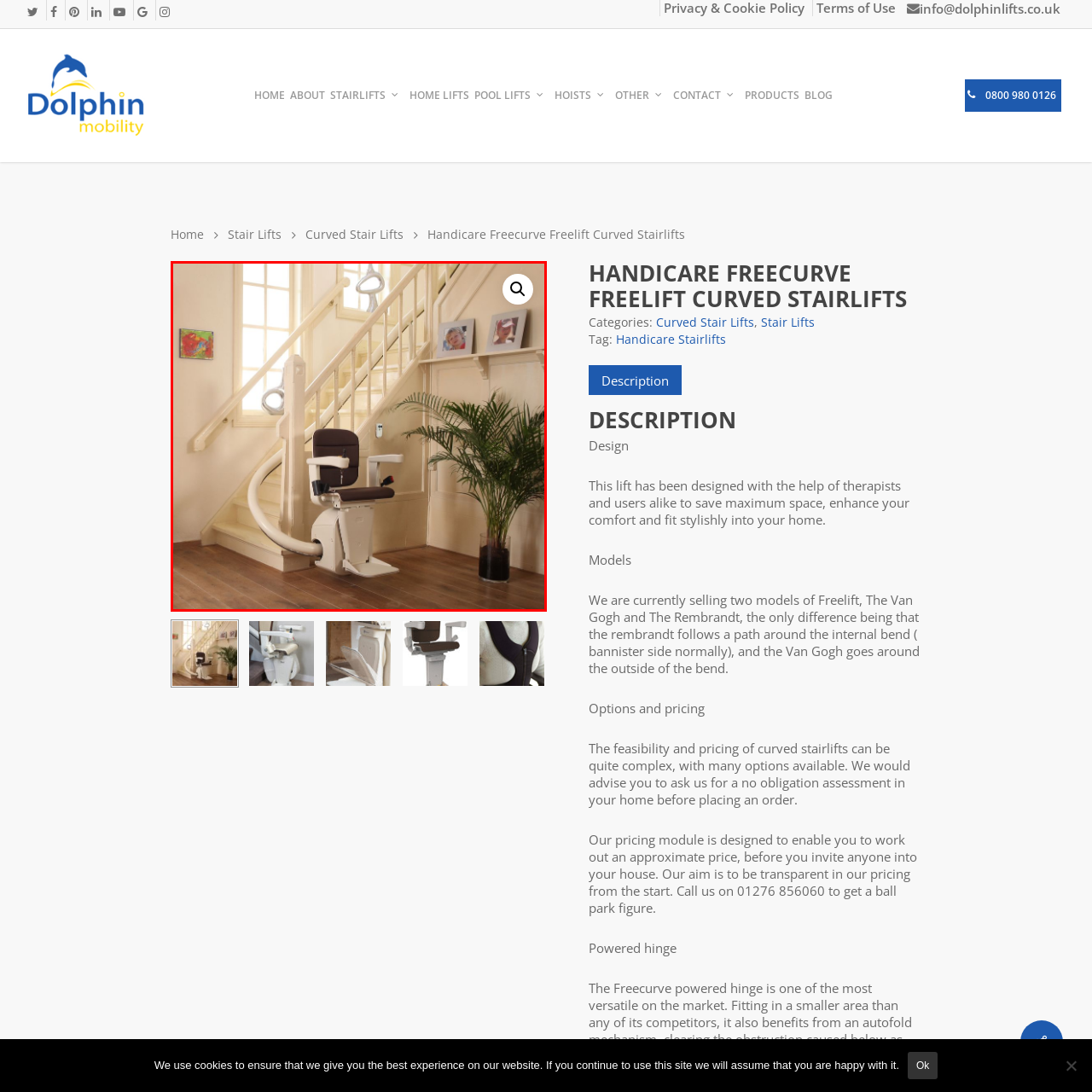Observe the content inside the red rectangle, What type of flooring is visible in the image? 
Give your answer in just one word or phrase.

Wooden